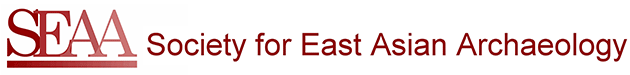Provide a comprehensive description of the image.

The image displays the logo of the Society for East Asian Archaeology (SEAA). The design features the acronym "SEAA" prominently in a bold, burgundy color, accompanied by an elegant font that underscores the organization's focus on archaeological research in East Asia. The logo symbolizes the society's commitment to advancing knowledge and scholarship in the field of East Asian archaeology. This visual identity reflects the organization's dedication to promoting collaboration among researchers and fostering an understanding of cultural and historical contexts in the region.